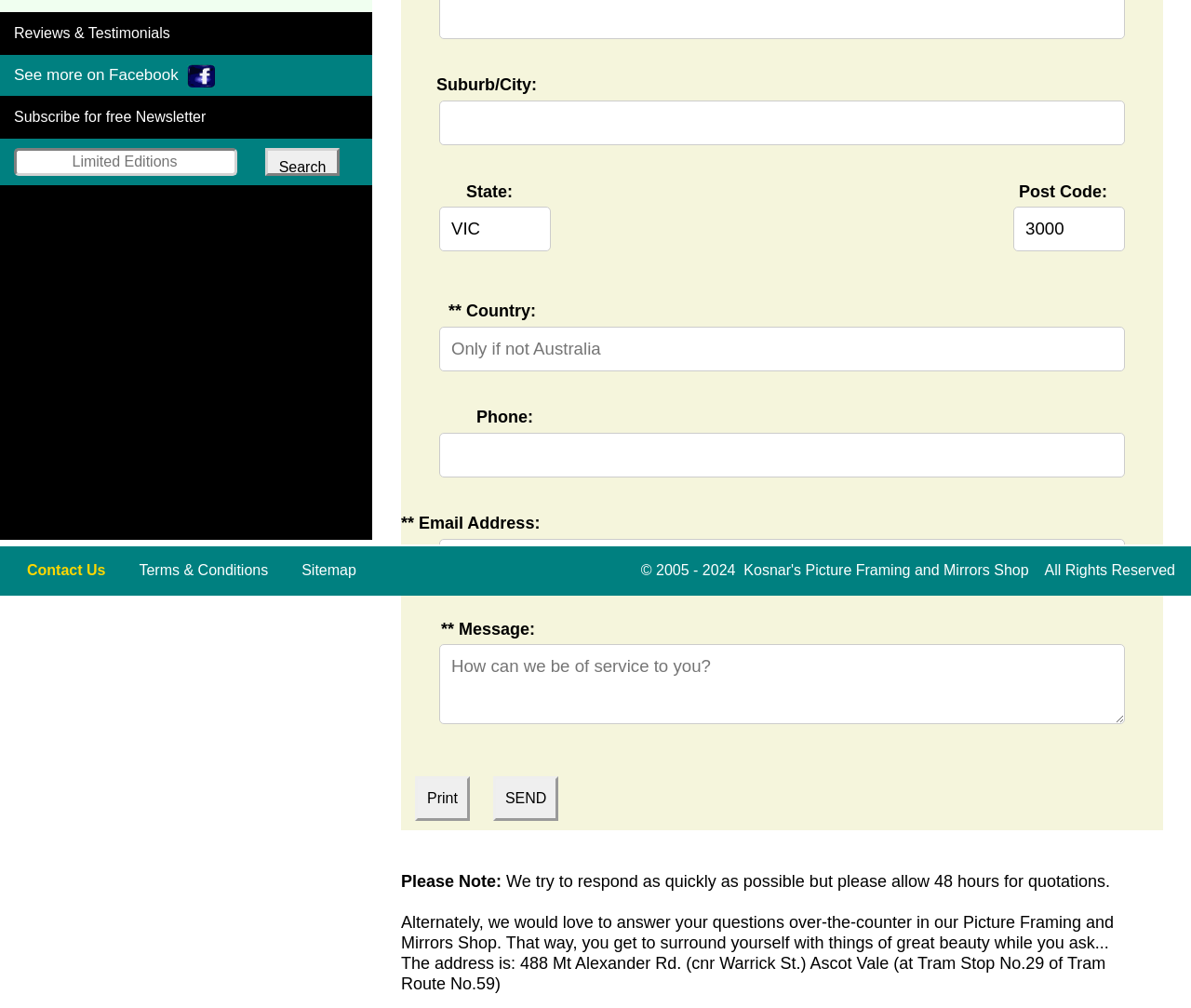Bounding box coordinates are specified in the format (top-left x, top-left y, bottom-right x, bottom-right y). All values are floating point numbers bounded between 0 and 1. Please provide the bounding box coordinate of the region this sentence describes: parent_node: ** First Name: name="city"

[0.369, 0.1, 0.945, 0.144]